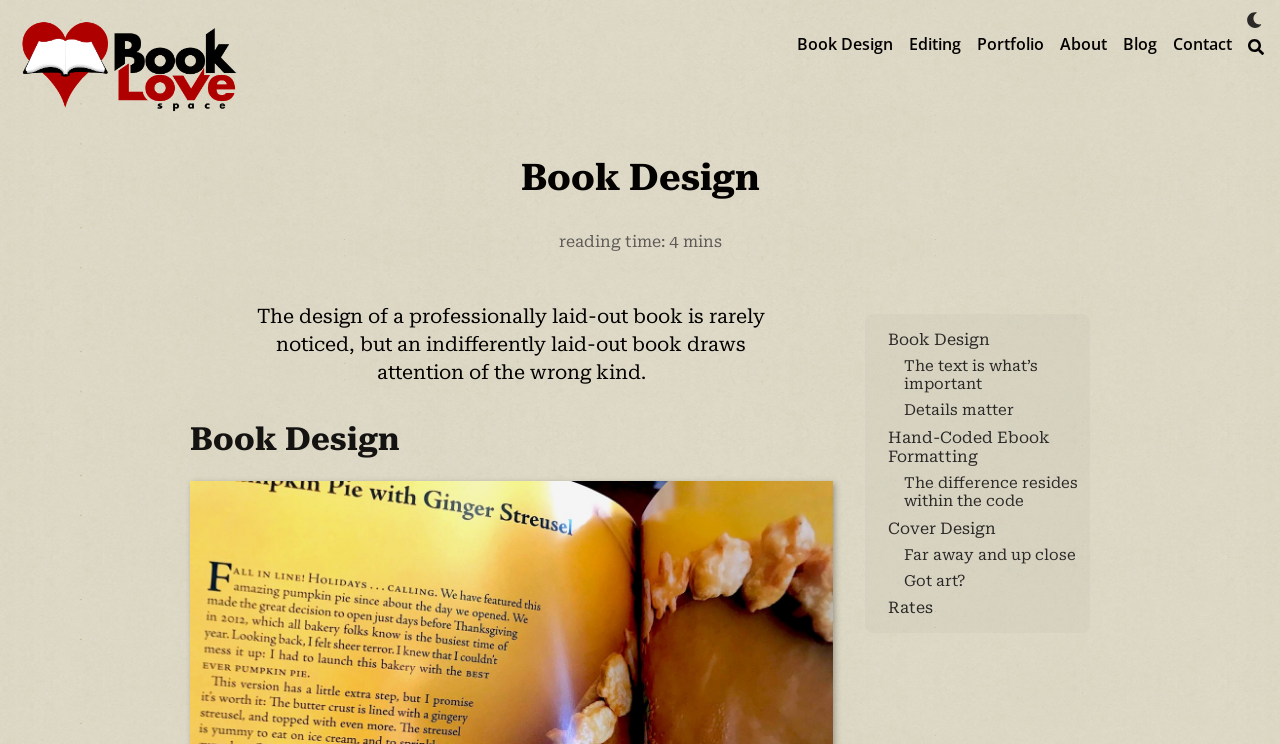Find the bounding box coordinates of the element to click in order to complete this instruction: "View Portfolio". The bounding box coordinates must be four float numbers between 0 and 1, denoted as [left, top, right, bottom].

[0.763, 0.045, 0.816, 0.074]